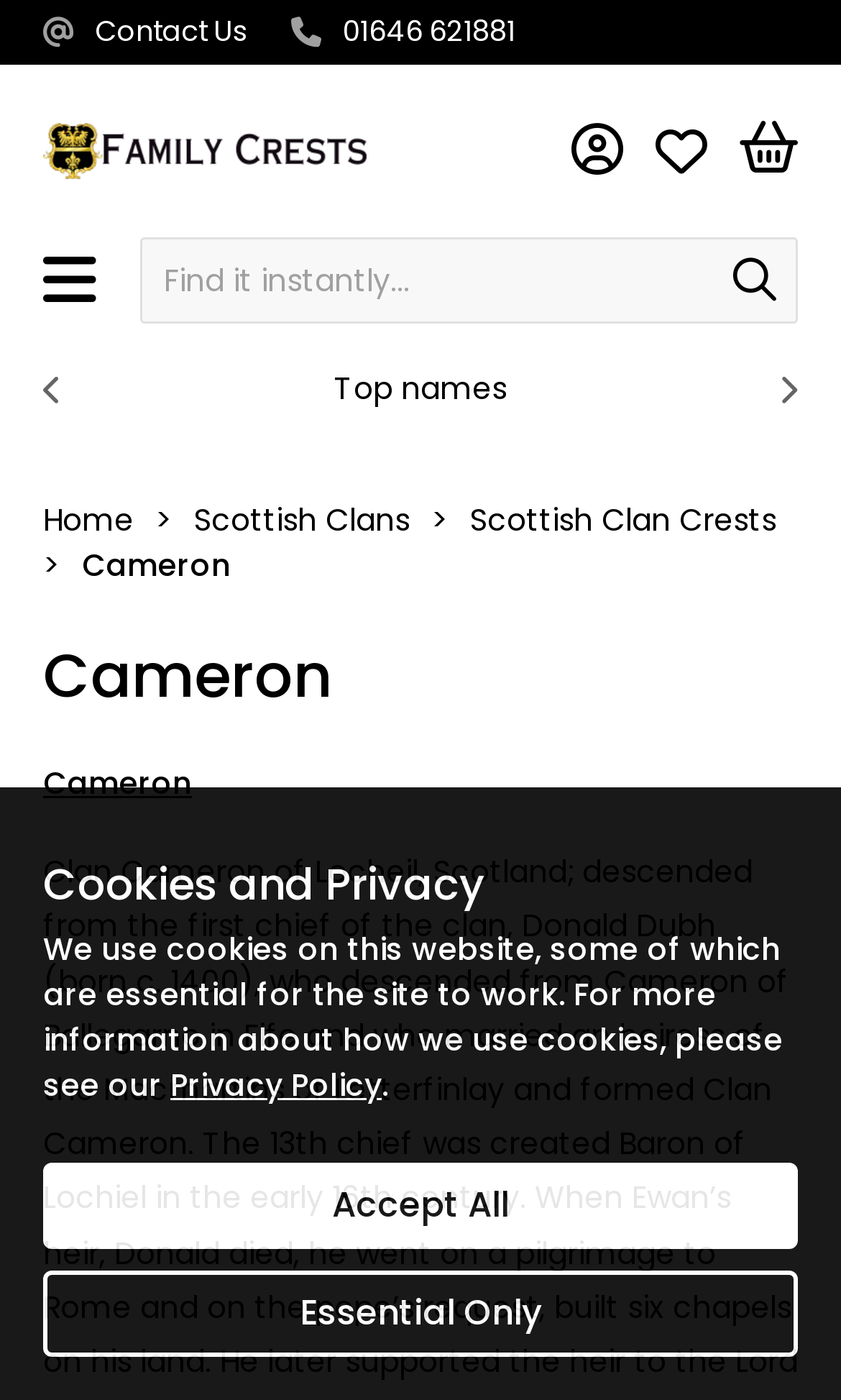Answer with a single word or phrase: 
What is the name of the clan crest?

Cameron